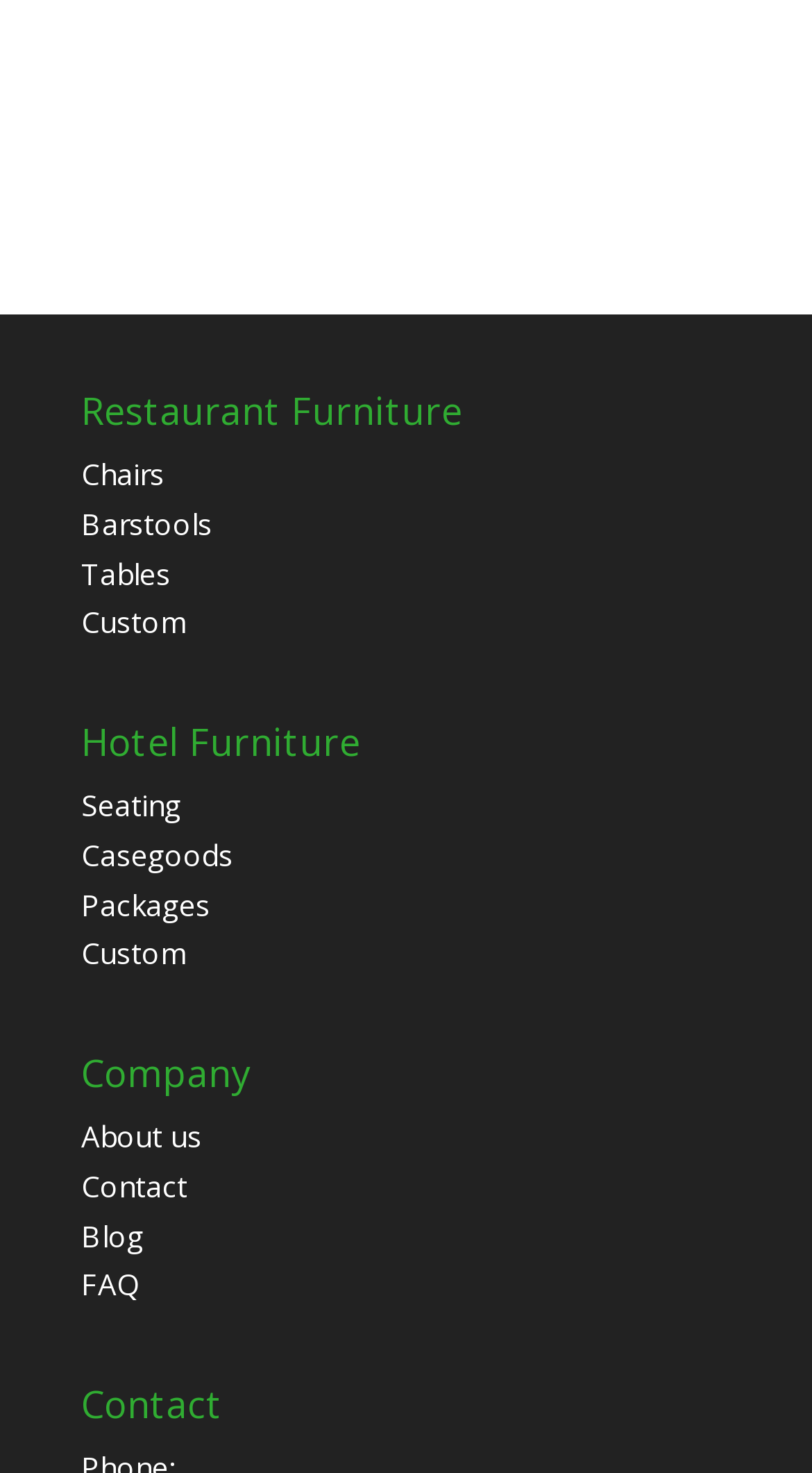Use a single word or phrase to answer the question: 
What is the purpose of the 'Contact' section?

To contact the company